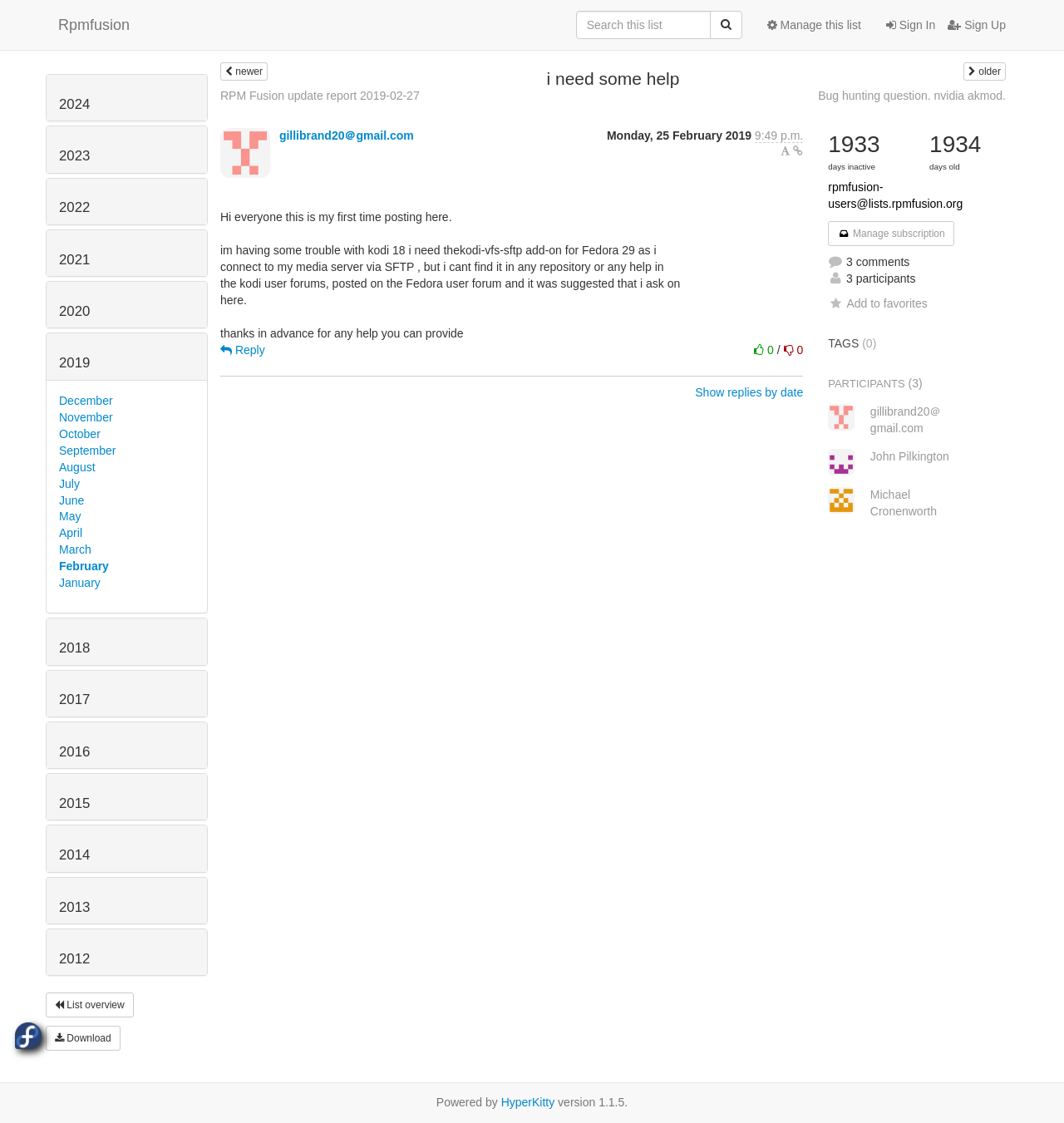Give a full account of the webpage's elements and their arrangement.

This webpage appears to be a forum or discussion board, specifically a thread titled "i need some help" on the Rpmfusion-users list. 

At the top of the page, there are several links, including "Rpmfusion", "Sign In", "Sign Up", and "Manage this list". A search bar is also located at the top, with a button to submit the search query.

Below the search bar, there are several headings, each representing a year from 2018 to 2024, with links to view posts from each year. 

To the right of the year headings, there are links to view posts from specific months, from December to January.

The main content of the page is a discussion thread, with the original post at the top. The post is from a user who is having trouble with Kodi 18 and needs help finding a specific add-on. The post includes a brief description of the issue and a thank you note.

Below the original post, there are several links and buttons, including "Reply", "Show replies by date", and "Add to favorites". There are also indicators showing the number of comments, participants, and days since the last activity.

Further down the page, there are additional posts and replies from other users, including links to view the sender's profile and the date and time of each post.